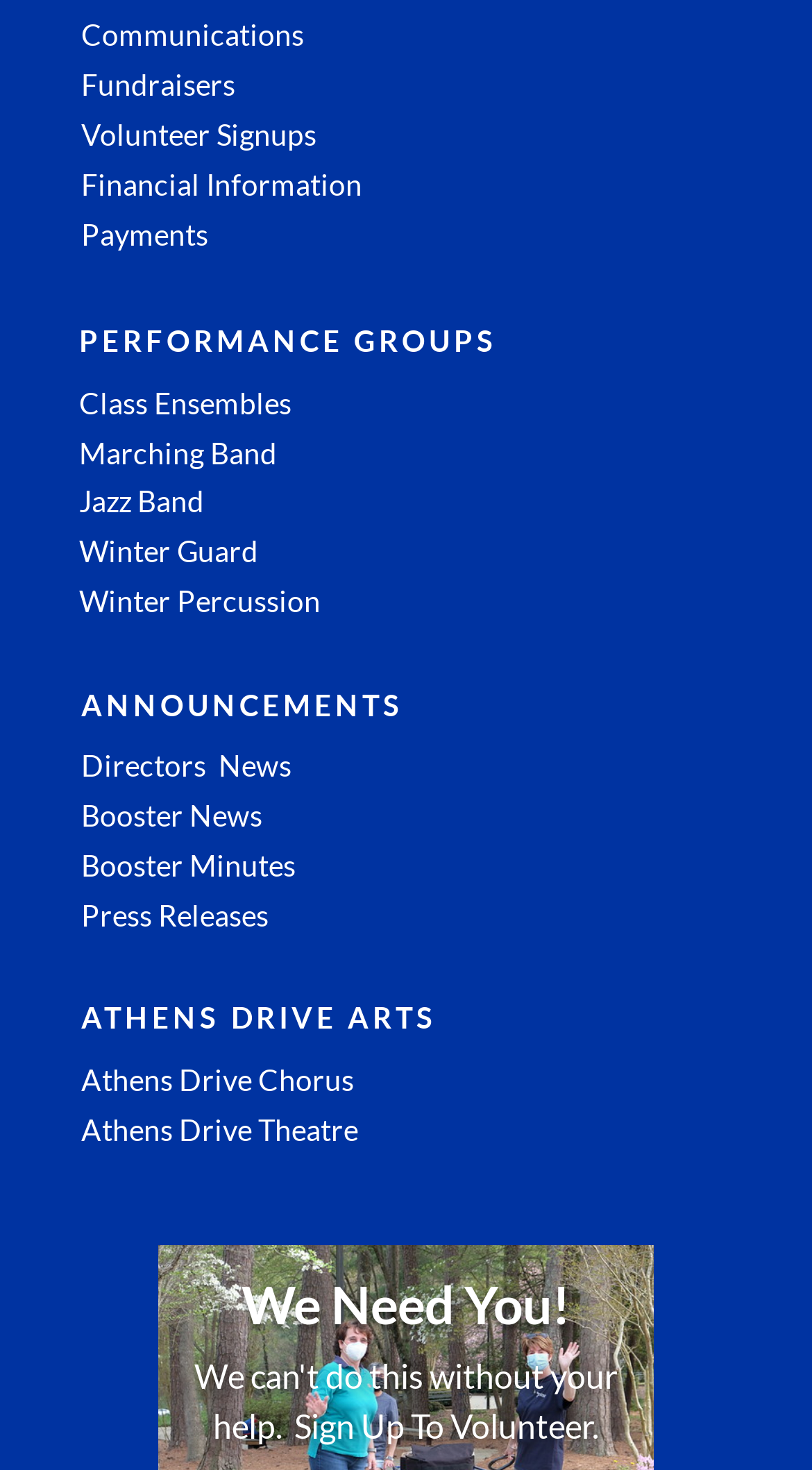Provide the bounding box coordinates of the UI element that matches the description: "Athens Drive Theatre".

[0.1, 0.756, 0.441, 0.78]